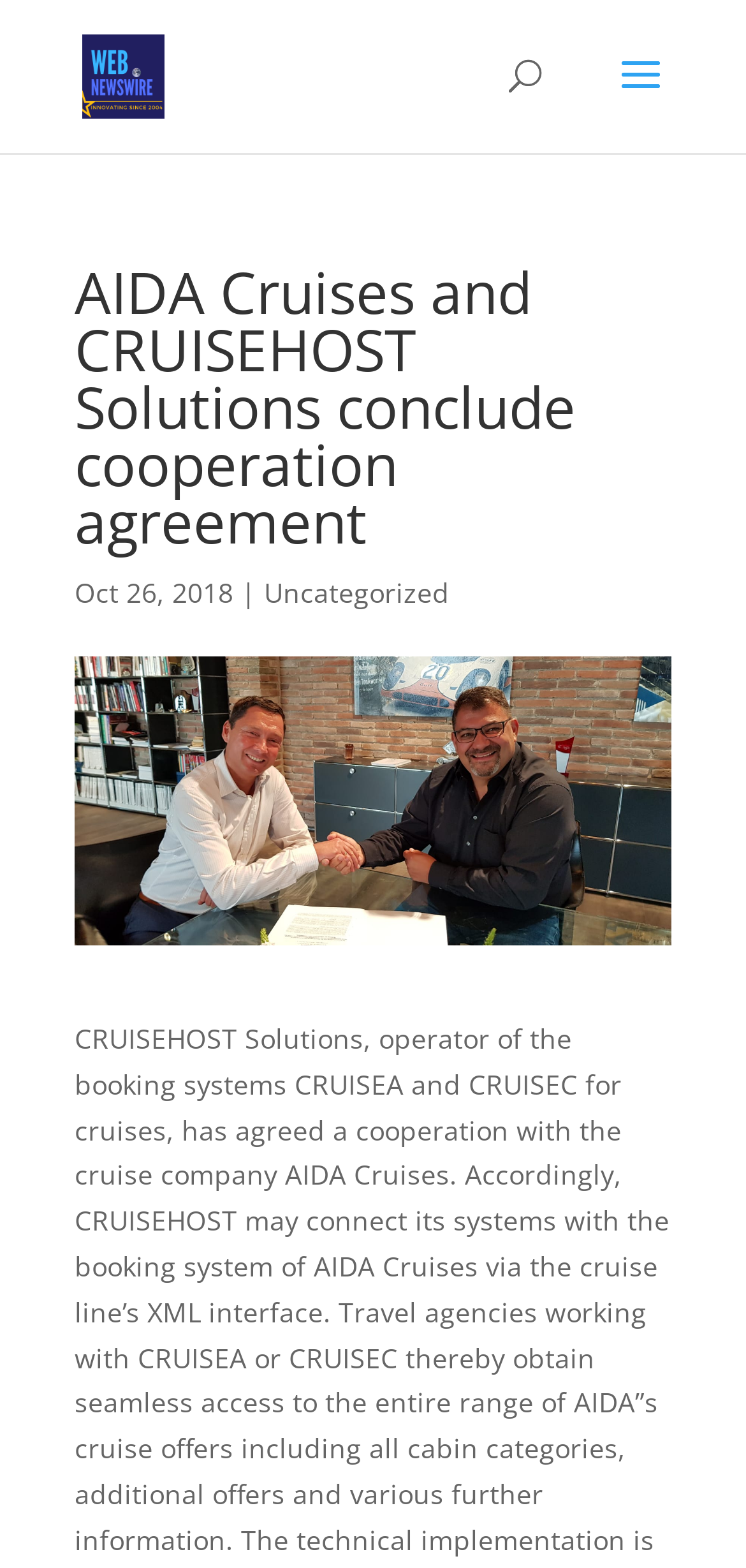What is the category of the article?
Refer to the image and provide a detailed answer to the question.

I found the category of the article by looking at the link 'Uncategorized' which is located below the date of the article.